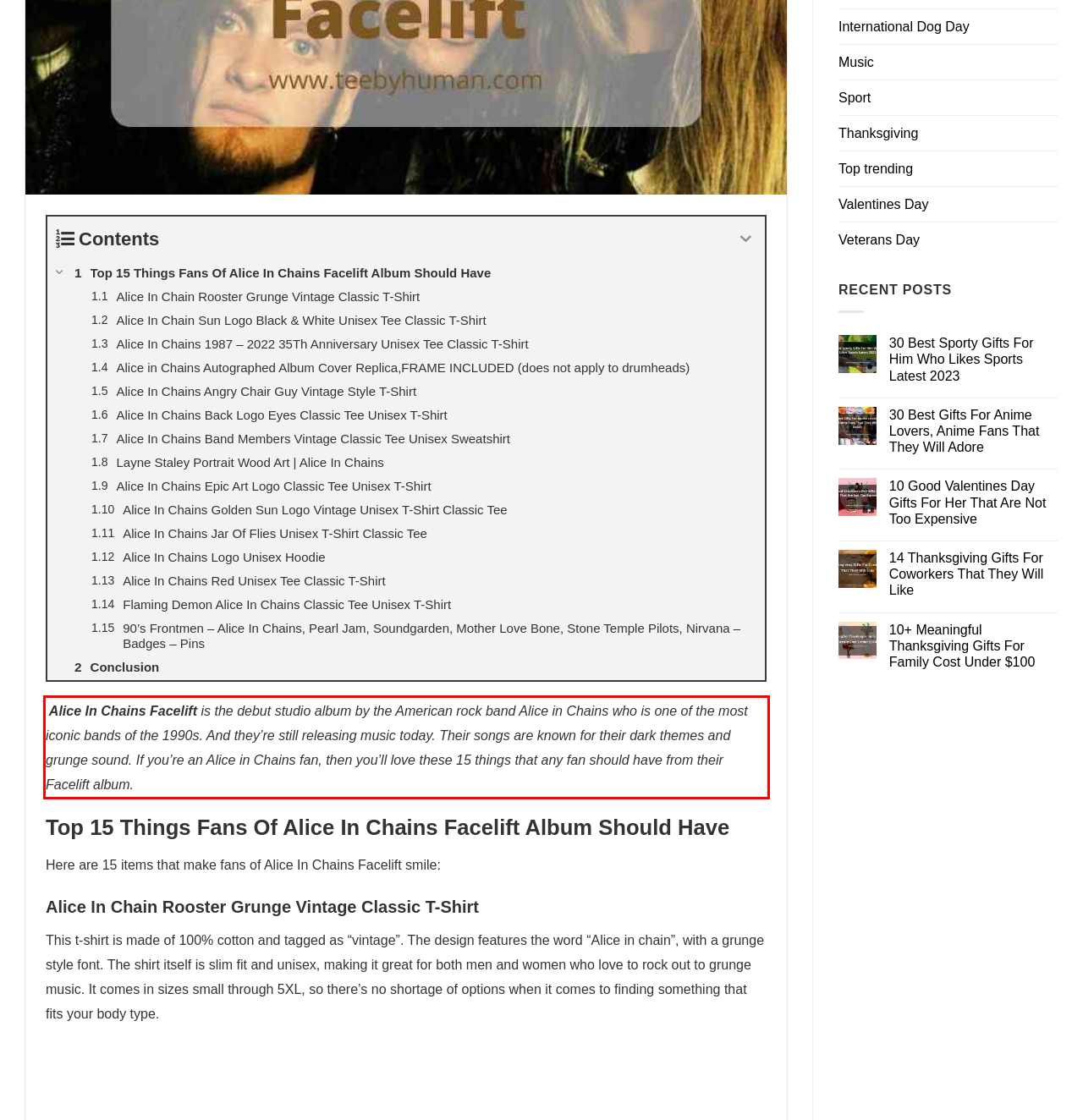Please examine the webpage screenshot and extract the text within the red bounding box using OCR.

Alice In Chains Facelift is the debut studio album by the American rock band Alice in Chains who is one of the most iconic bands of the 1990s. And they’re still releasing music today. Their songs are known for their dark themes and grunge sound. If you’re an Alice in Chains fan, then you’ll love these 15 things that any fan should have from their Facelift album.